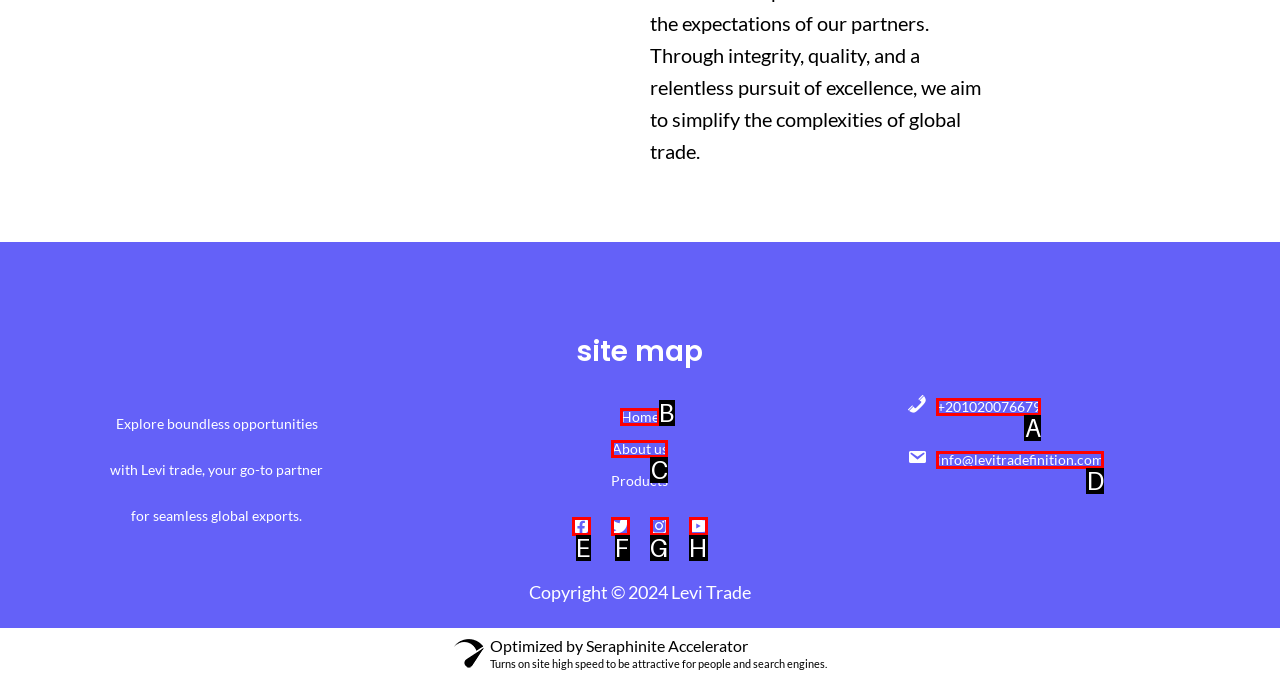Tell me which one HTML element I should click to complete the following task: Go to Home page Answer with the option's letter from the given choices directly.

B